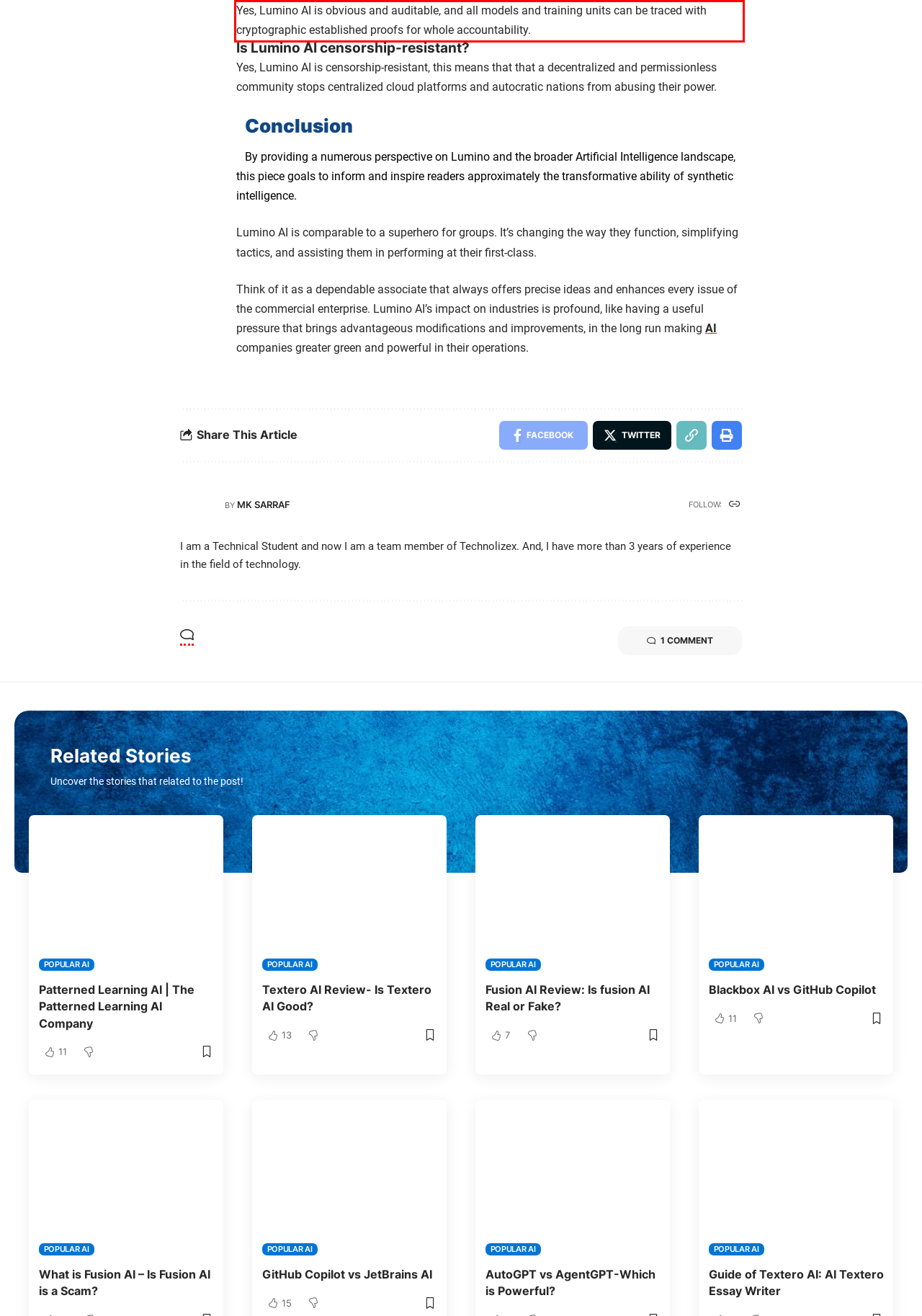Please perform OCR on the text within the red rectangle in the webpage screenshot and return the text content.

Yes, Lumino AI is obvious and auditable, and all models and training units can be traced with cryptographic established proofs for whole accountability.